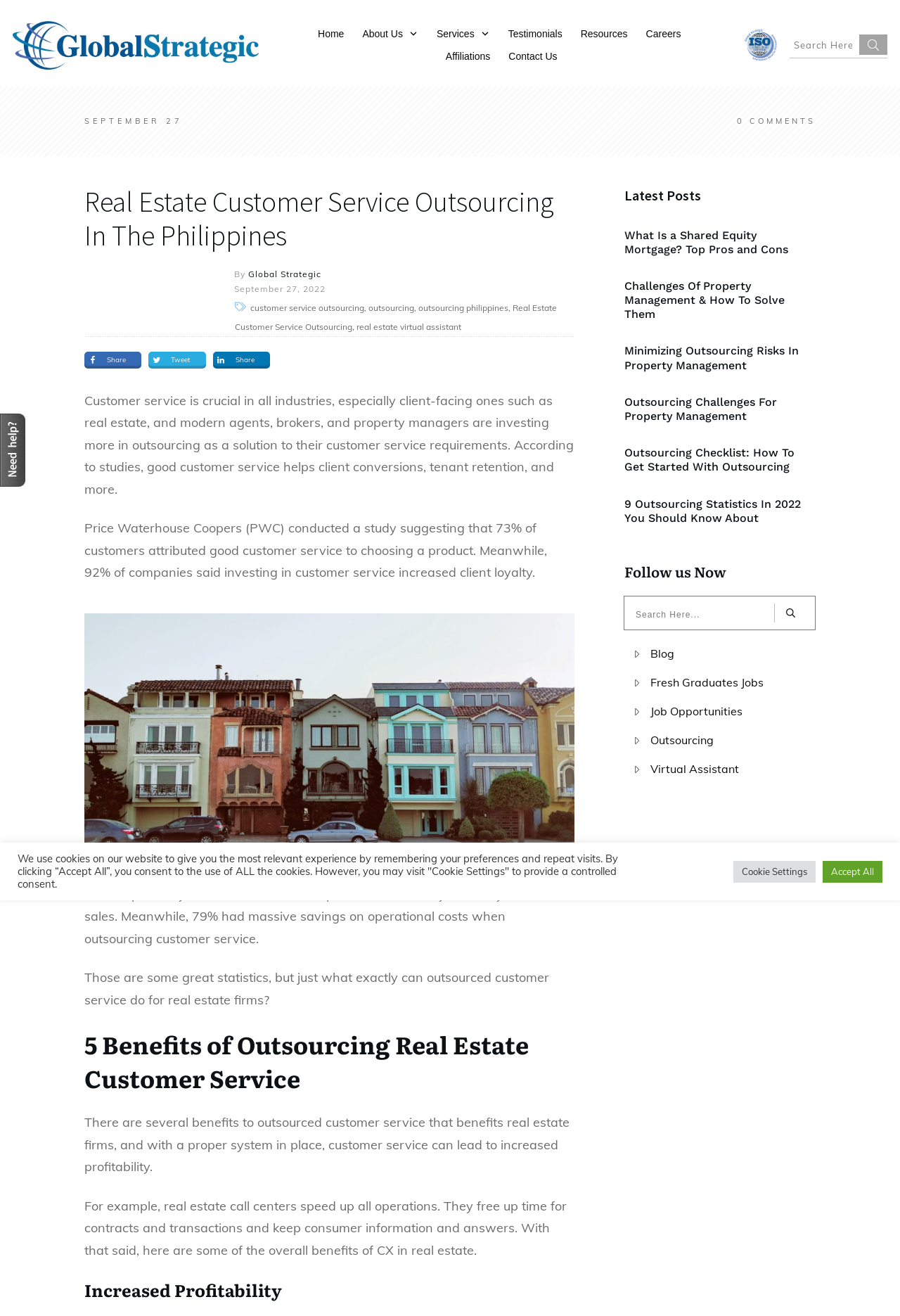Find the bounding box coordinates for the HTML element described in this sentence: "Fresh Graduates Jobs". Provide the coordinates as four float numbers between 0 and 1, in the format [left, top, right, bottom].

[0.723, 0.512, 0.848, 0.524]